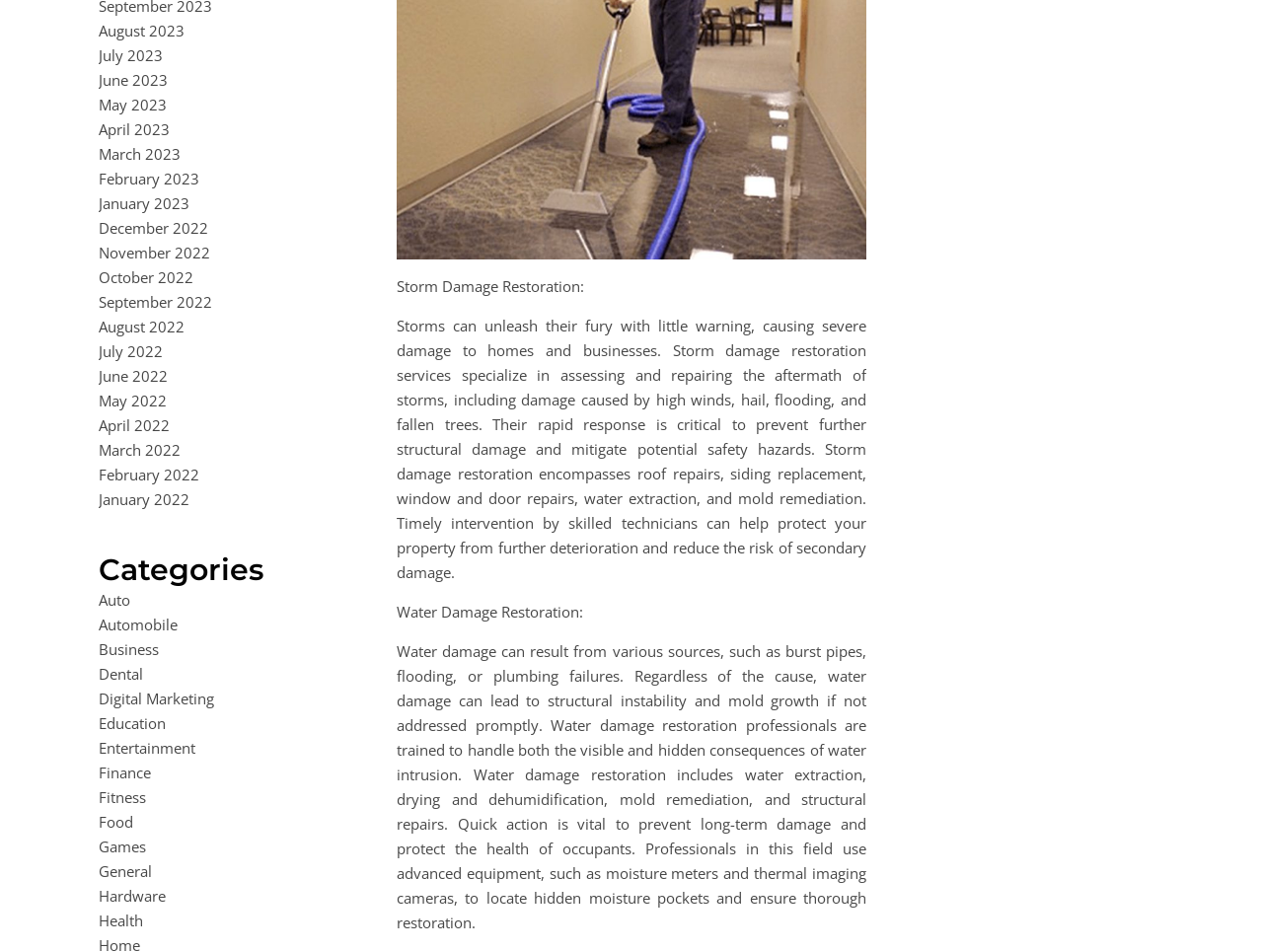Identify the bounding box coordinates of the part that should be clicked to carry out this instruction: "Select the Auto category".

[0.078, 0.62, 0.103, 0.64]